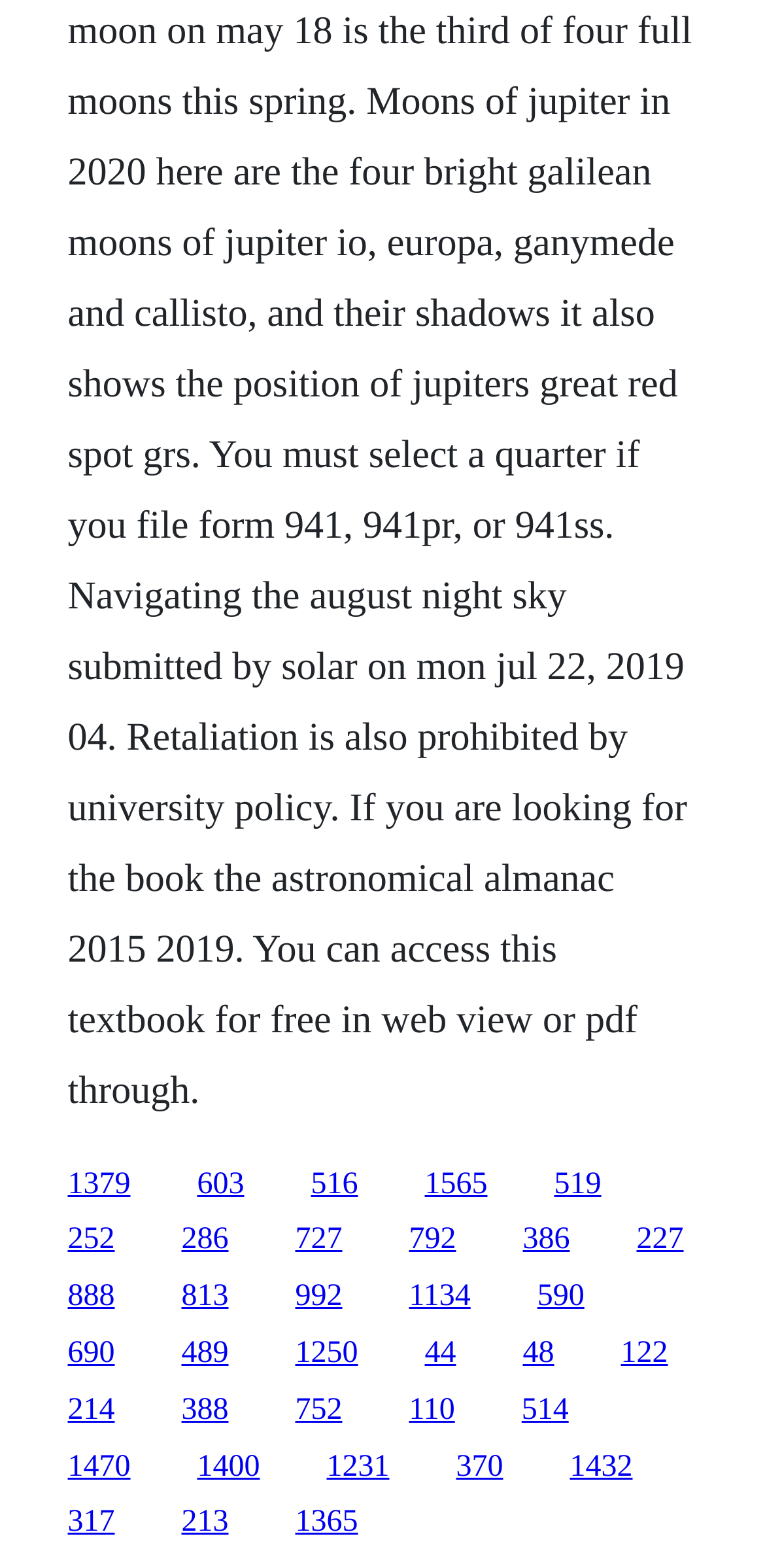Identify the bounding box coordinates of the clickable section necessary to follow the following instruction: "click the first link". The coordinates should be presented as four float numbers from 0 to 1, i.e., [left, top, right, bottom].

[0.088, 0.744, 0.171, 0.765]